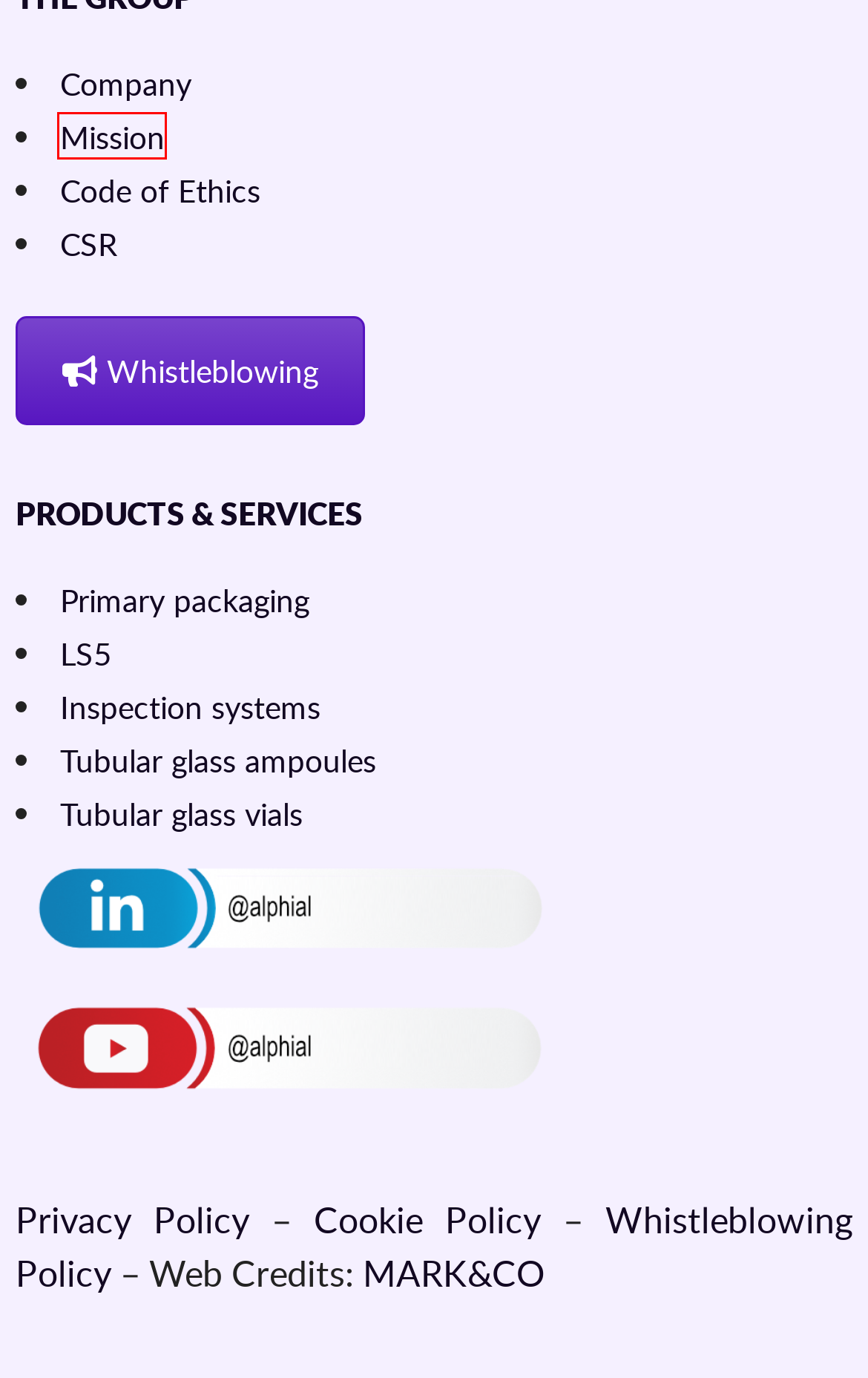Examine the screenshot of a webpage with a red bounding box around an element. Then, select the webpage description that best represents the new page after clicking the highlighted element. Here are the descriptions:
A. Tubular Glass Ampoules Supplier - Alphial
B. LS5 - Alphial
C. Privacy Policy - Alphial
D. Tubular Glass Vials Supplier - Alphial
E. Mission - Alphial - Glass Primary Packaging - Tubular Glass Vials, Ampoules
F. CSR: Social Commitment - Alphial
G. Cookie Policy - Alphial
H. Code of Ethics - Alphial

E